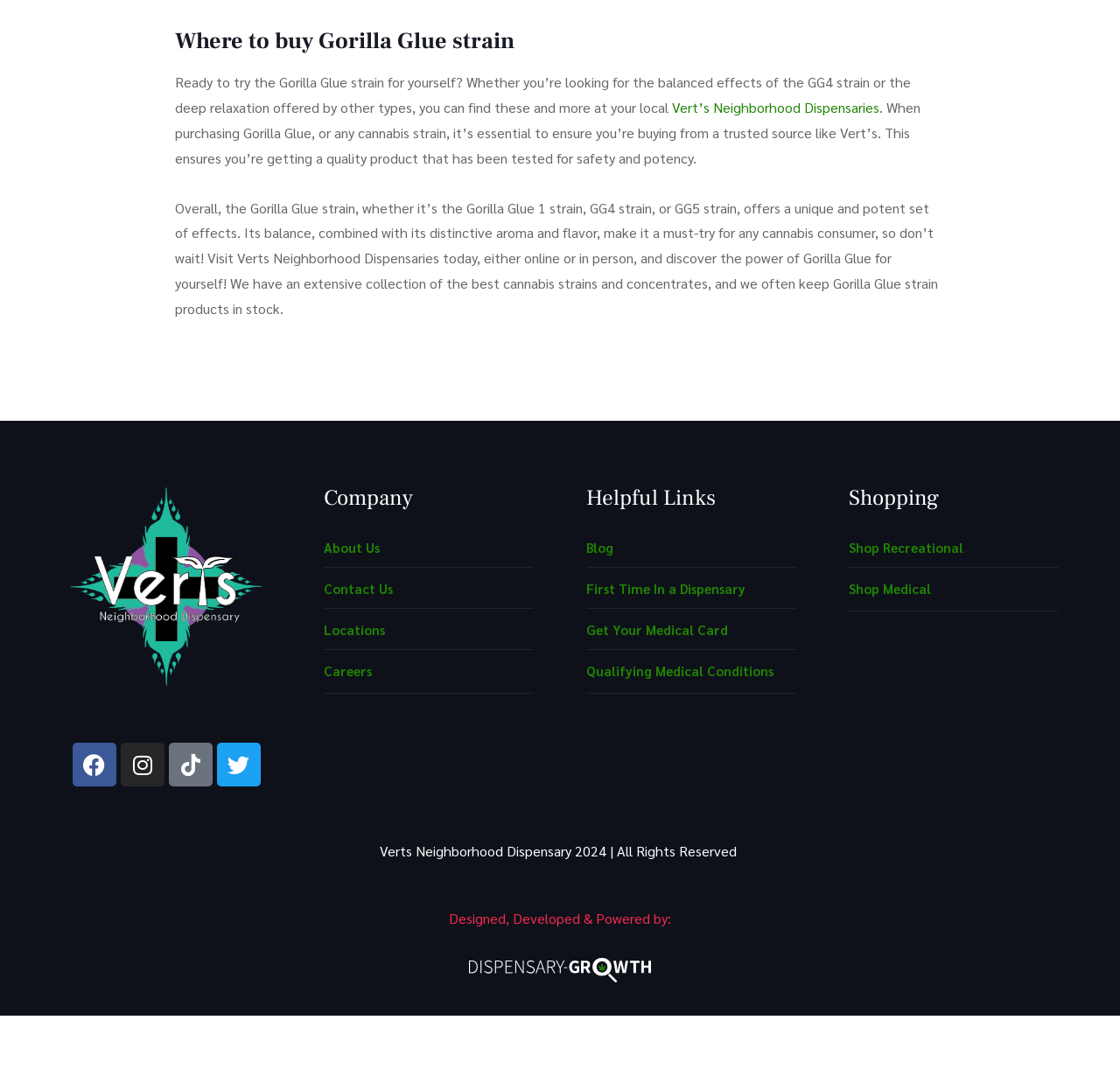Provide the bounding box coordinates for the area that should be clicked to complete the instruction: "Learn more about the company".

[0.289, 0.491, 0.477, 0.513]